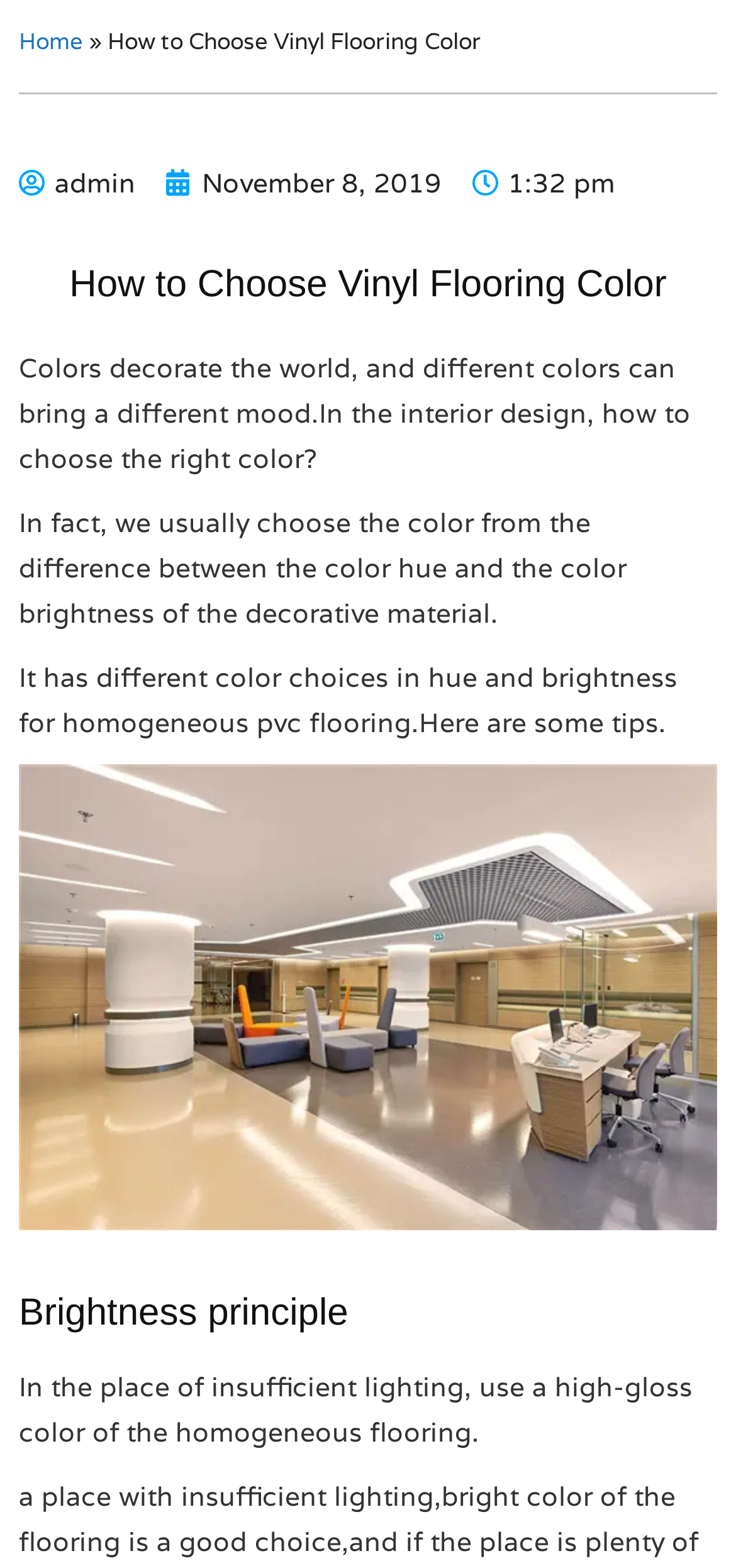What is the text of the webpage's headline?

How to Choose Vinyl Flooring Color